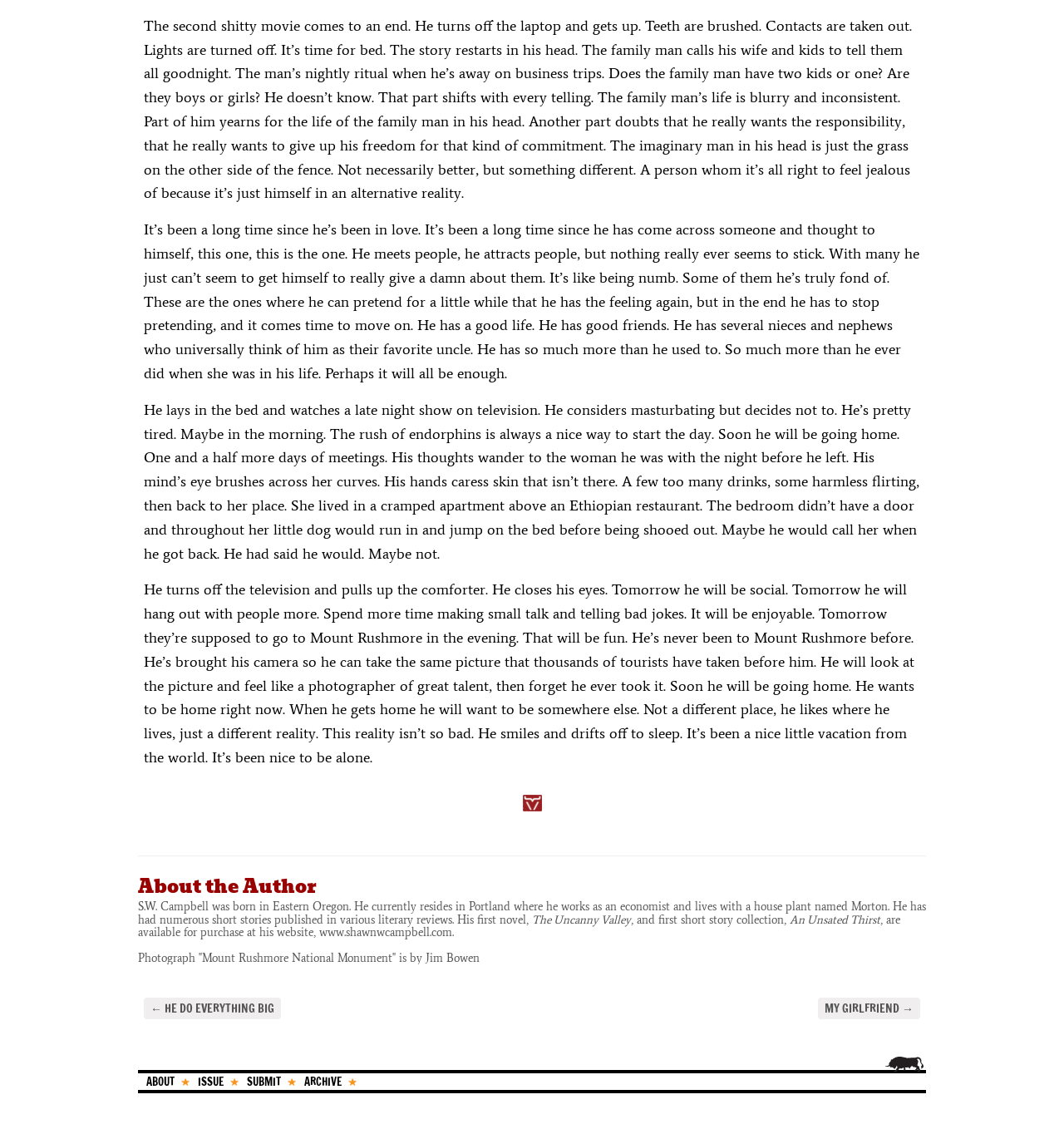Identify the bounding box of the UI element described as follows: "ABOUT". Provide the coordinates as four float numbers in the range of 0 to 1 [left, top, right, bottom].

[0.13, 0.952, 0.178, 0.965]